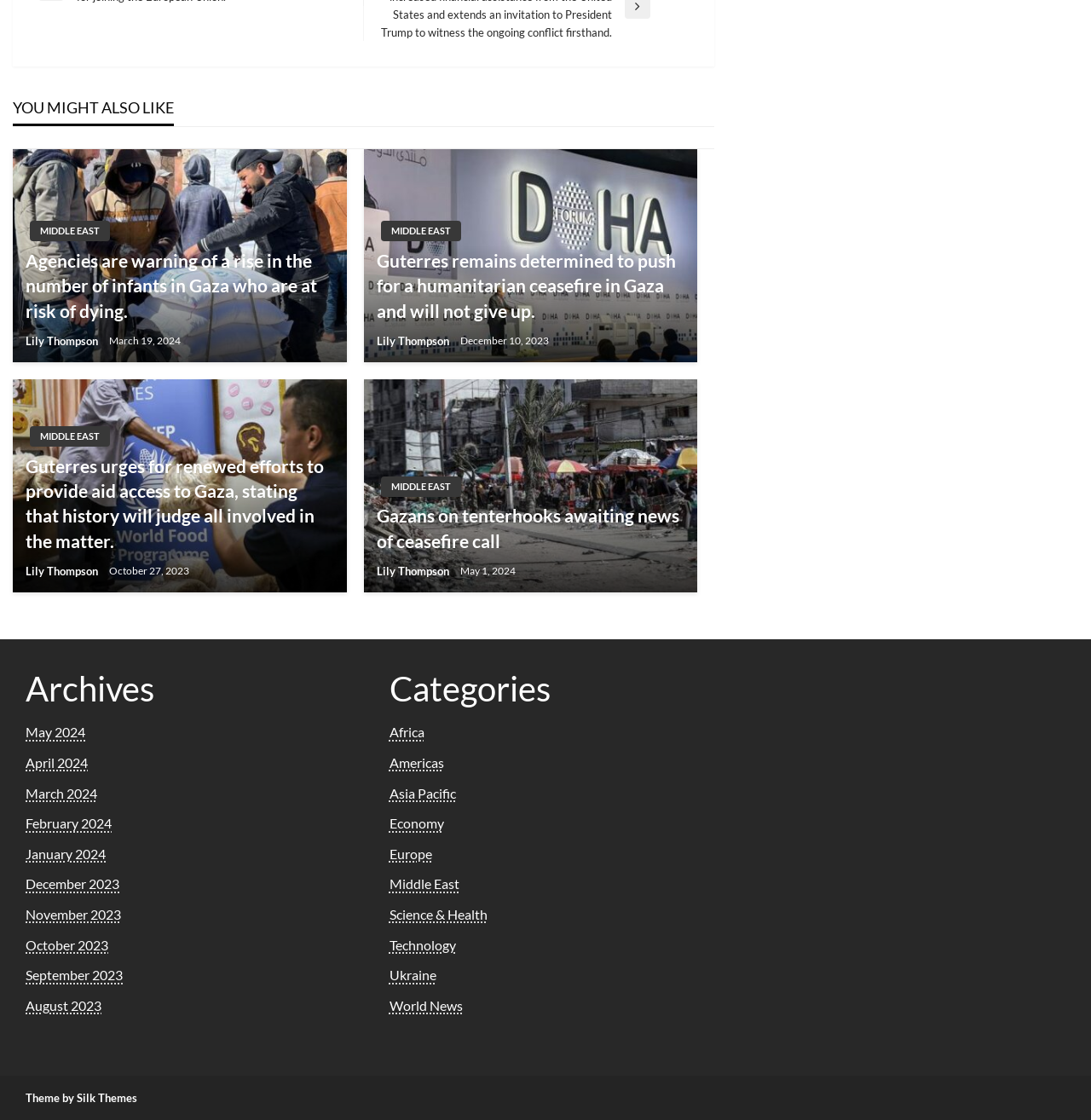What is the category of the first article?
Please provide a comprehensive answer based on the details in the screenshot.

I looked at the first article element [349] and found a link with the text 'MIDDLE EAST', which indicates the category of the article.